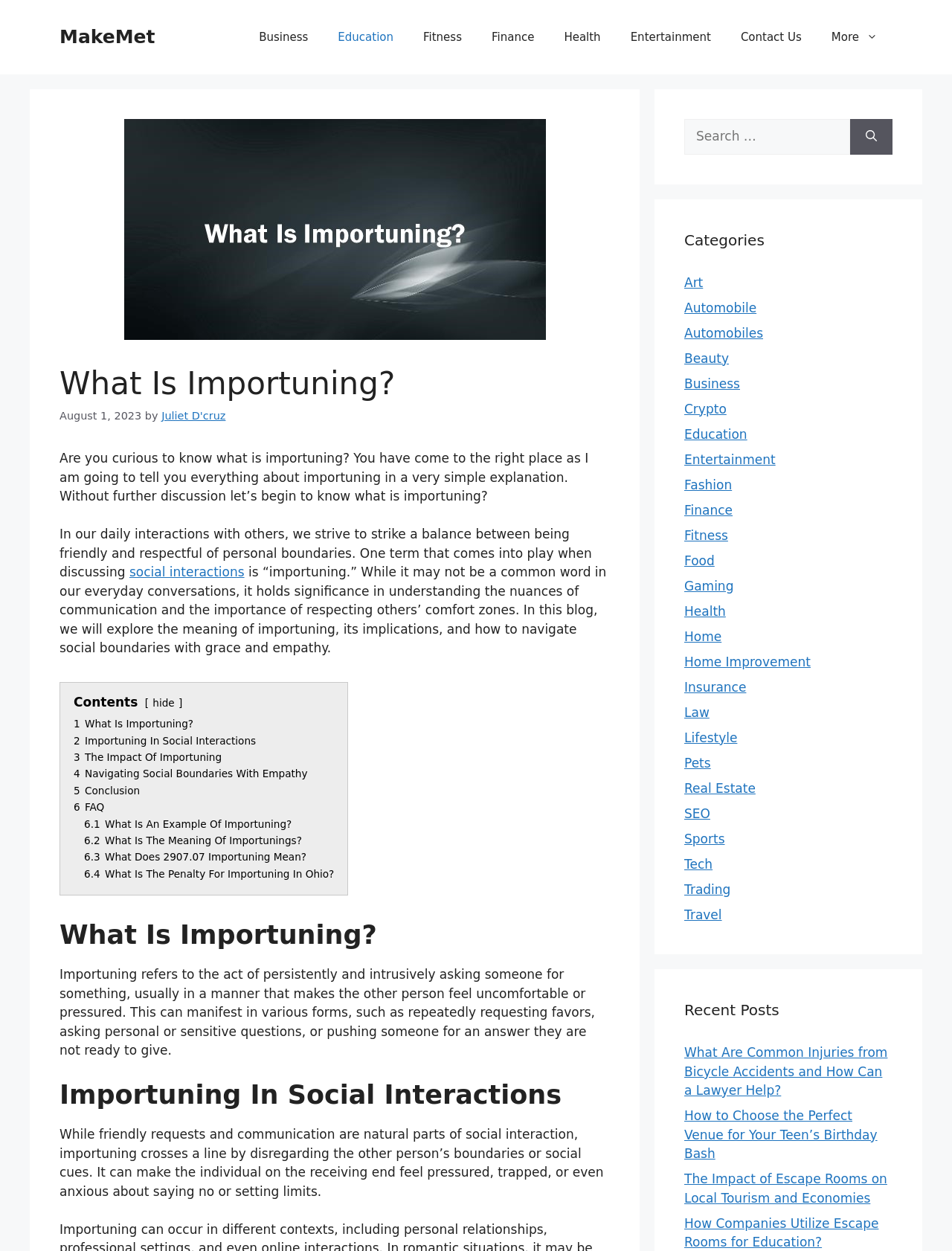Please find the bounding box coordinates of the element's region to be clicked to carry out this instruction: "Search for something".

[0.719, 0.095, 0.893, 0.123]